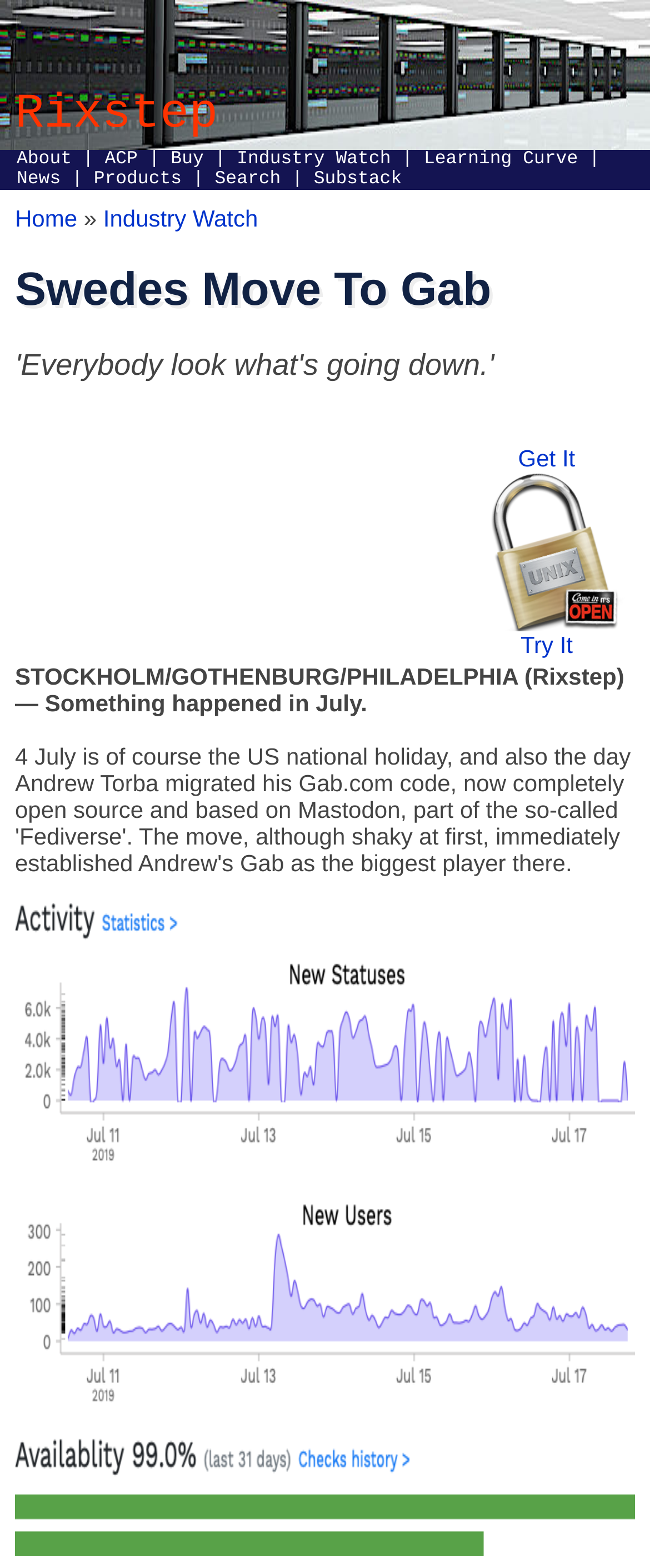How many images are on the webpage?
Answer the question with a detailed and thorough explanation.

I counted the images on the webpage, which are the 'Practices in Programming' image, the image in the 'Get It Try It' section, and the image at the bottom of the page. There are 3 images in total.